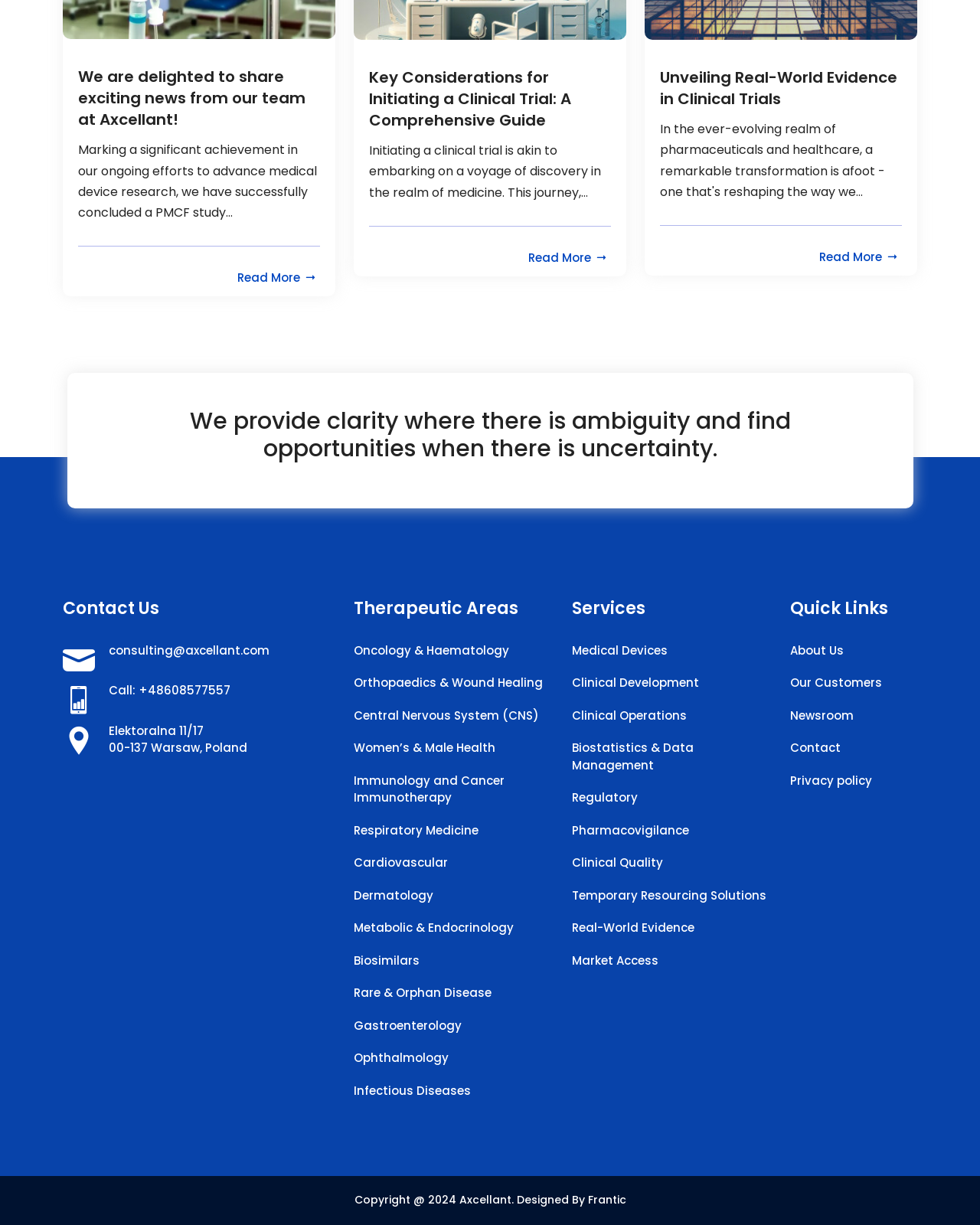Provide the bounding box coordinates for the area that should be clicked to complete the instruction: "Contact Axcellant via email".

[0.111, 0.524, 0.342, 0.538]